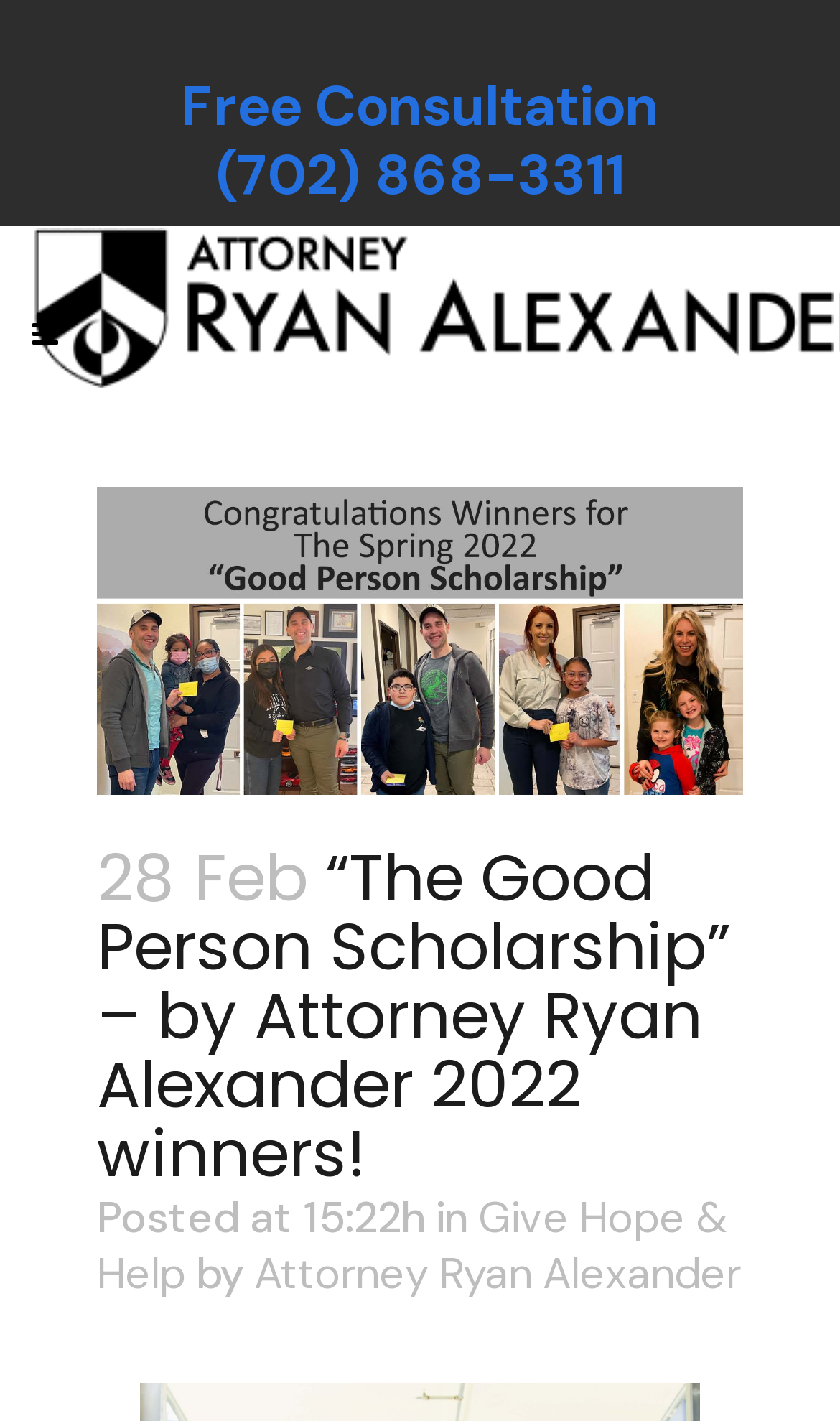What is the date of the latest article?
Please provide a single word or phrase as your answer based on the screenshot.

28 Feb